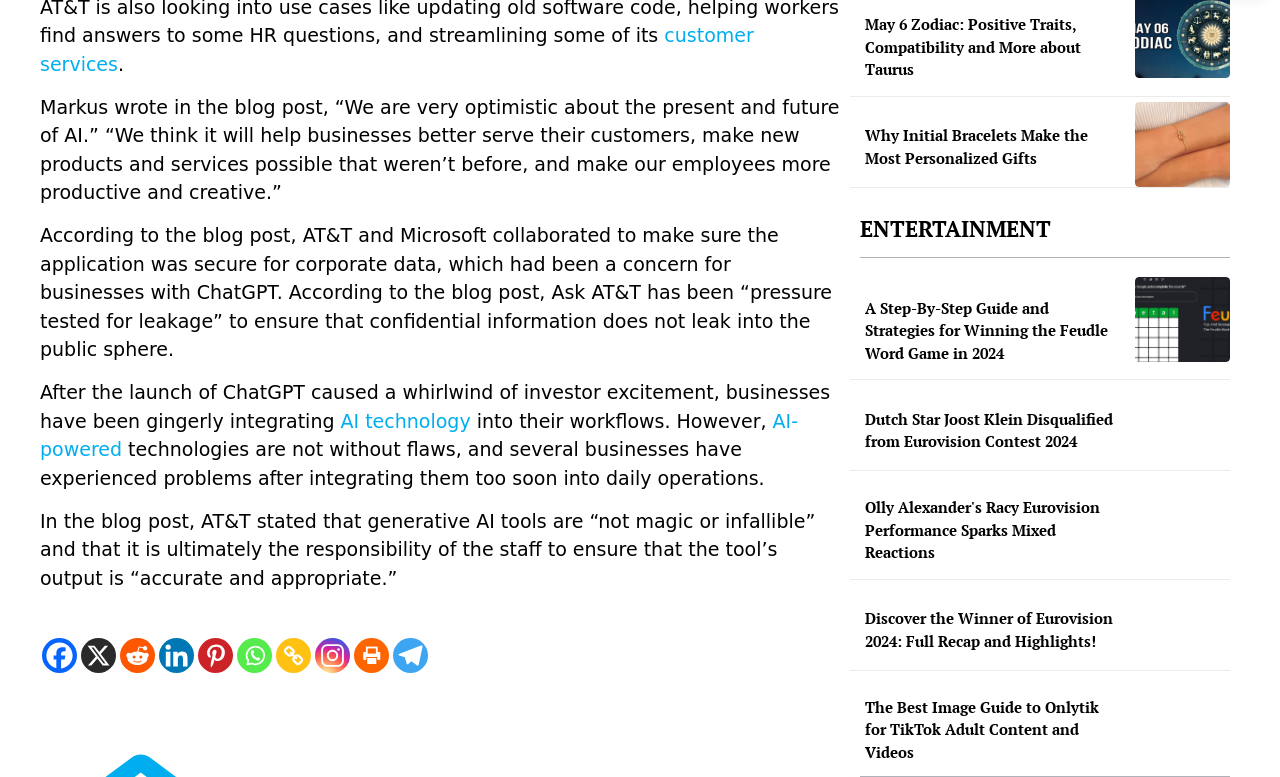Provide a brief response using a word or short phrase to this question:
How many images are there on the webpage?

7